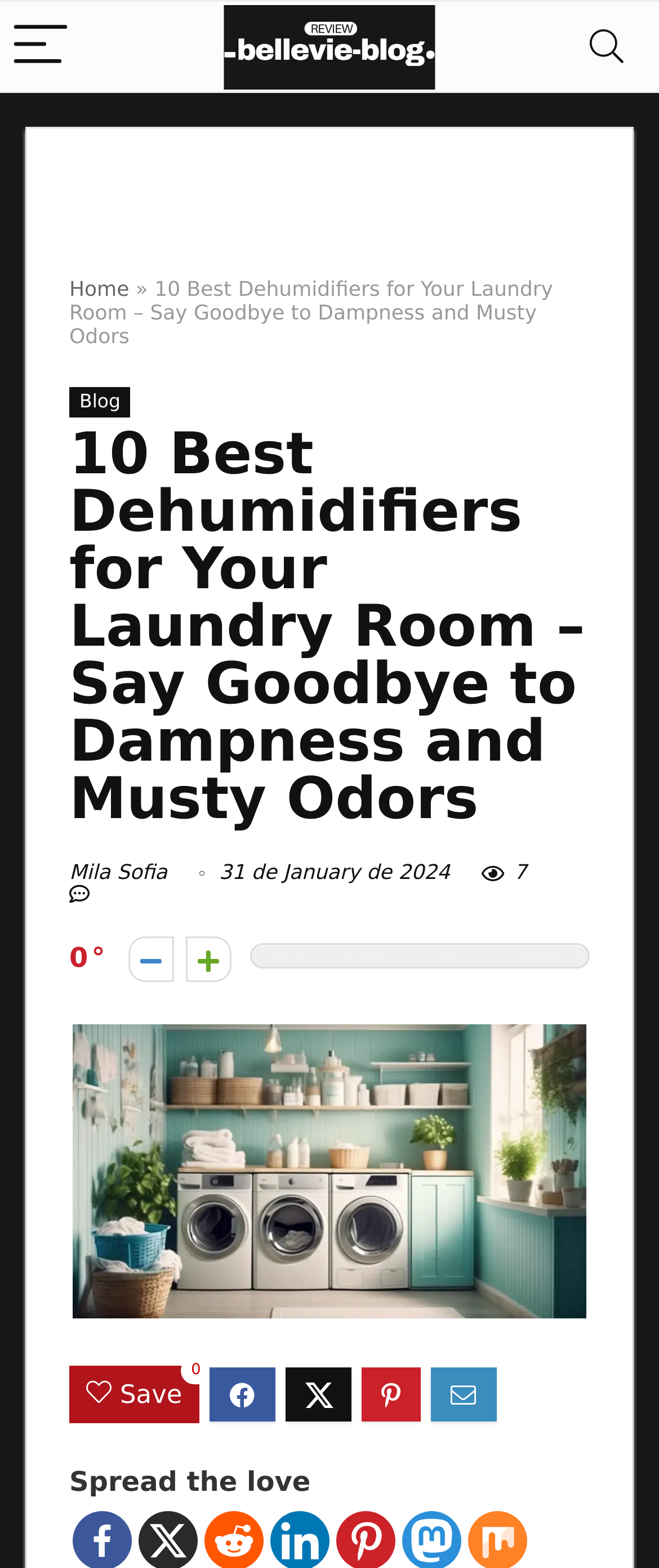What is the function of the button with the '' icon?
Answer the question based on the image using a single word or a brief phrase.

Unknown